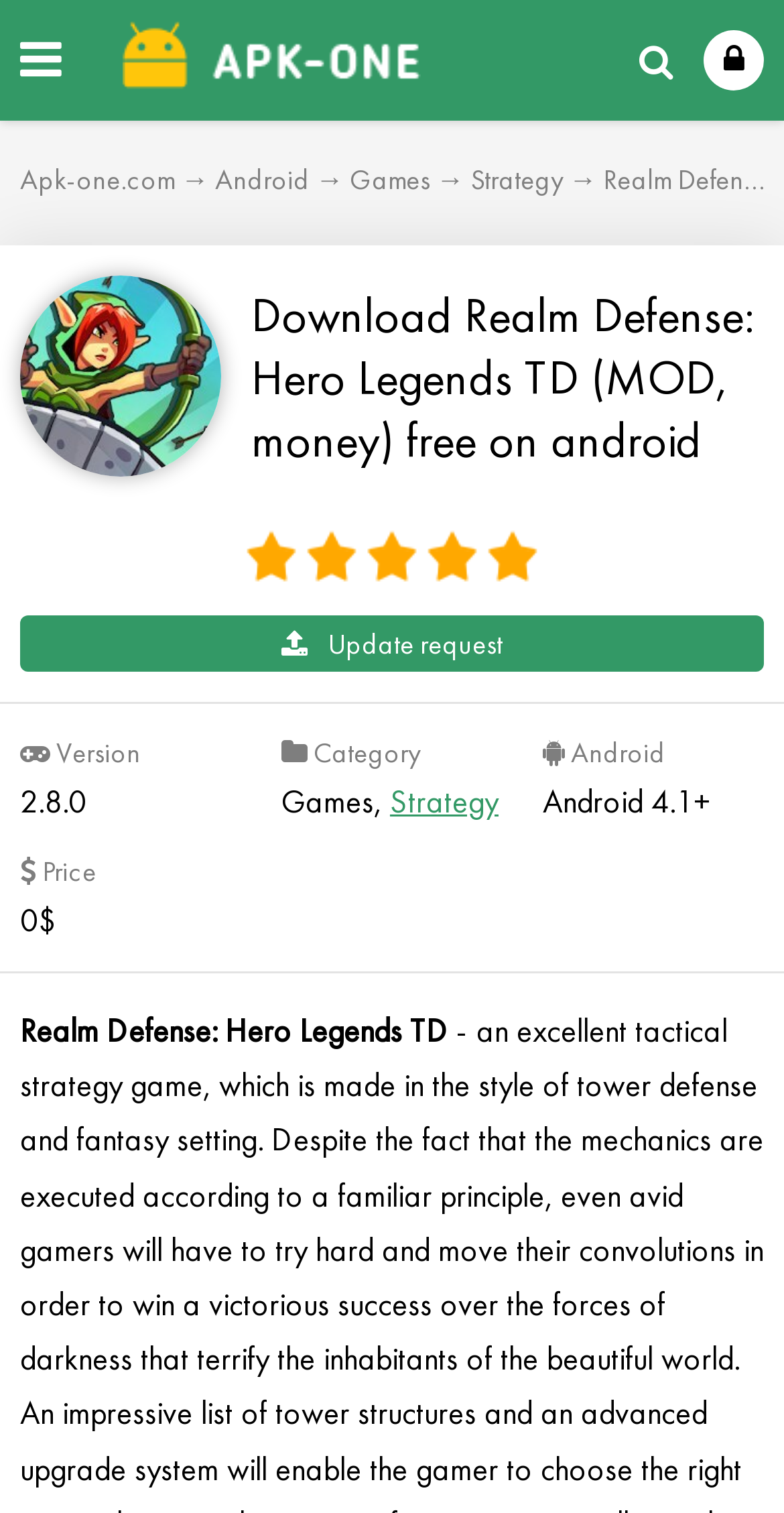What is the version of the game?
Using the picture, provide a one-word or short phrase answer.

2.8.0